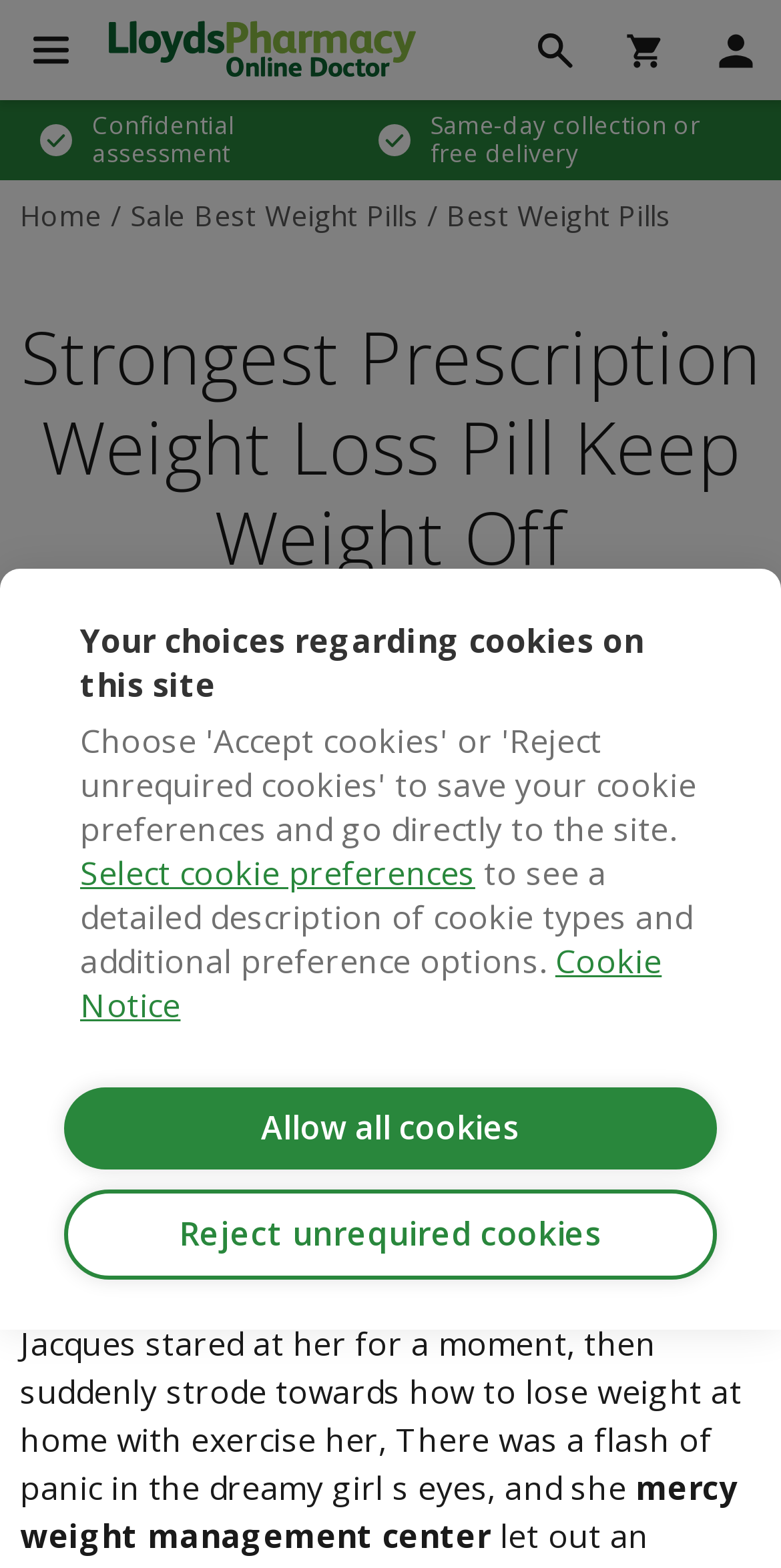Answer the question below with a single word or a brief phrase: 
What is the name of the online doctor service?

LloydsPharmacy Online Doctor